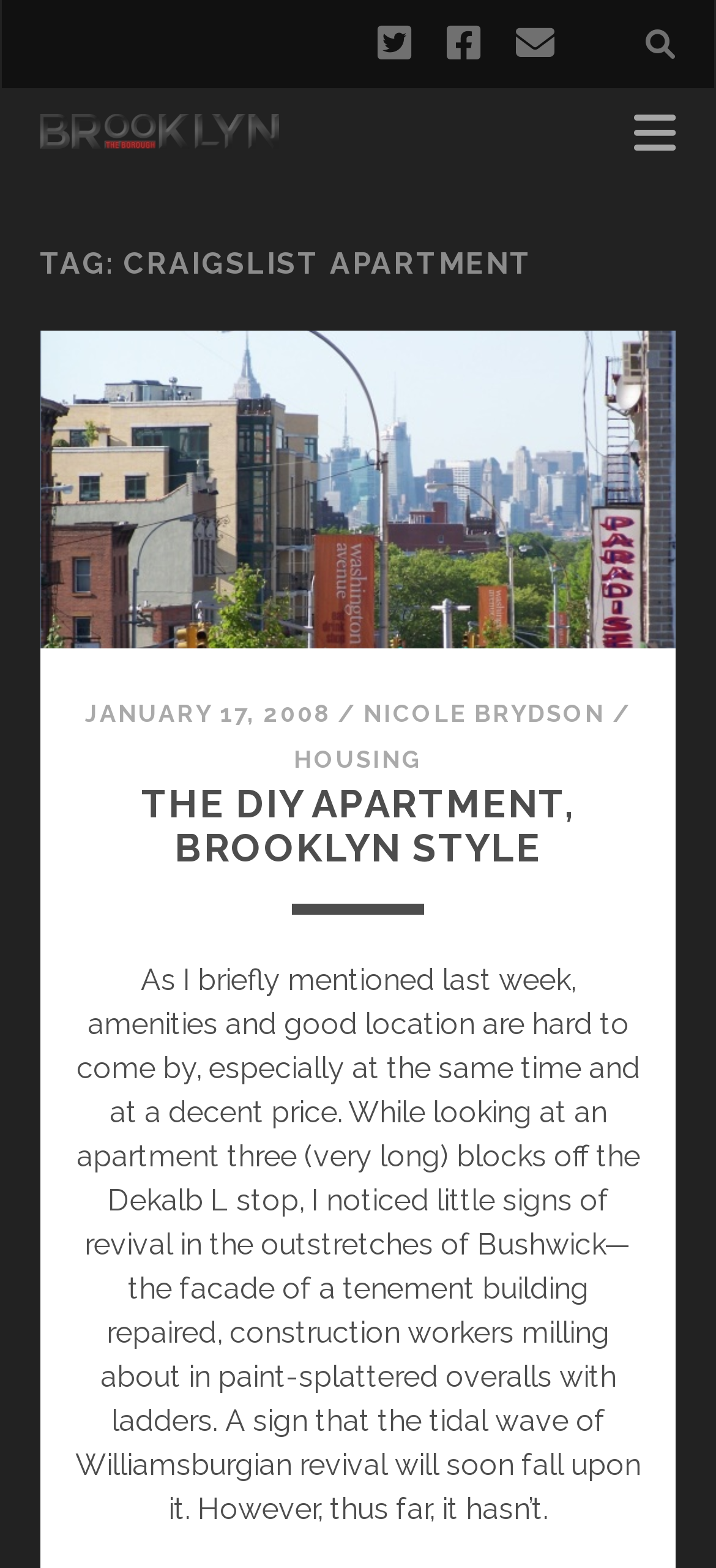Find the bounding box coordinates of the clickable region needed to perform the following instruction: "Click the Twitter icon". The coordinates should be provided as four float numbers between 0 and 1, i.e., [left, top, right, bottom].

[0.527, 0.007, 0.573, 0.049]